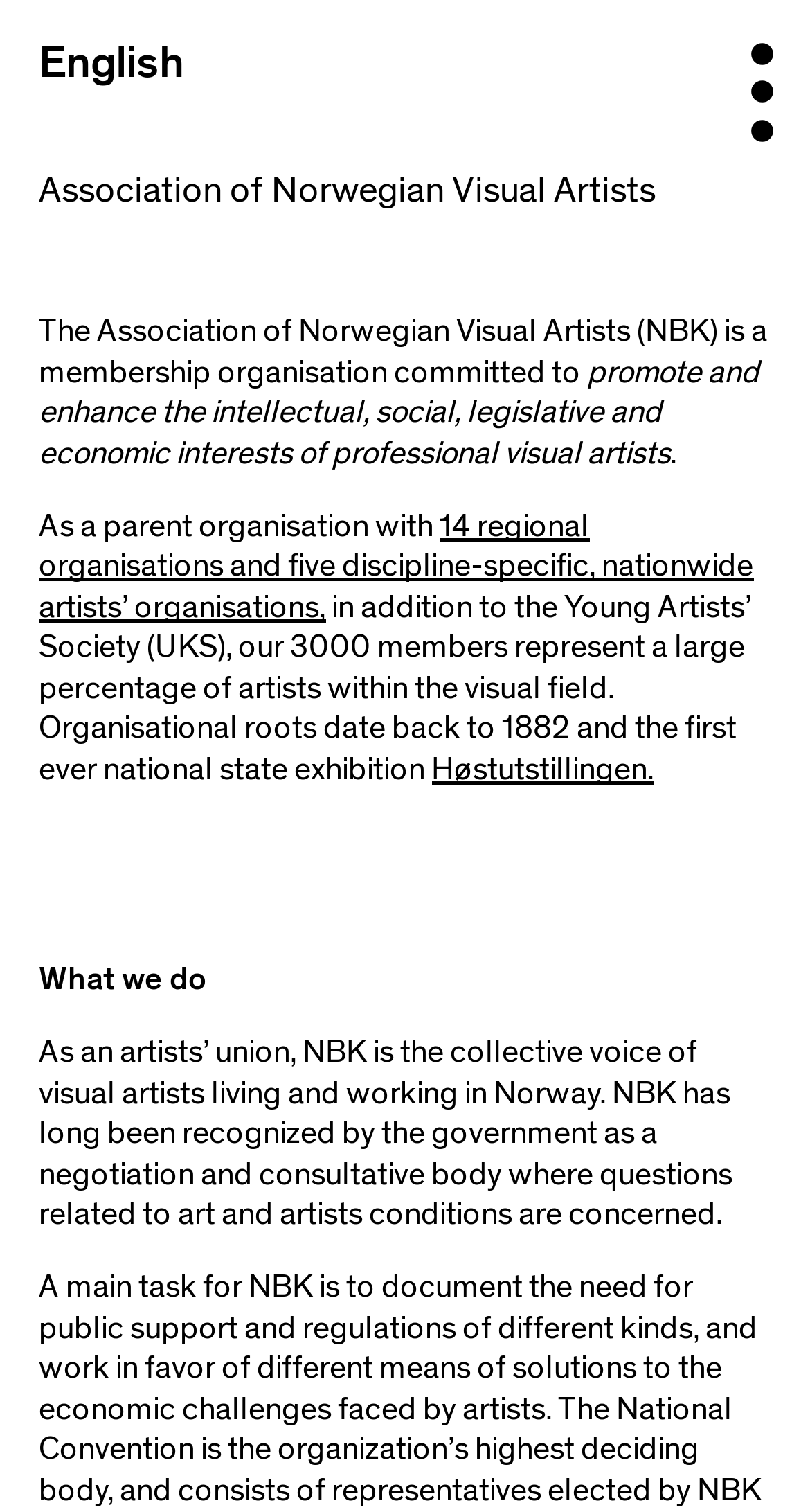Using the element description aria-label="Open navigation", predict the bounding box coordinates for the UI element. Provide the coordinates in (top-left x, top-left y, bottom-right x, bottom-right y) format with values ranging from 0 to 1.

[0.882, 0.023, 0.994, 0.098]